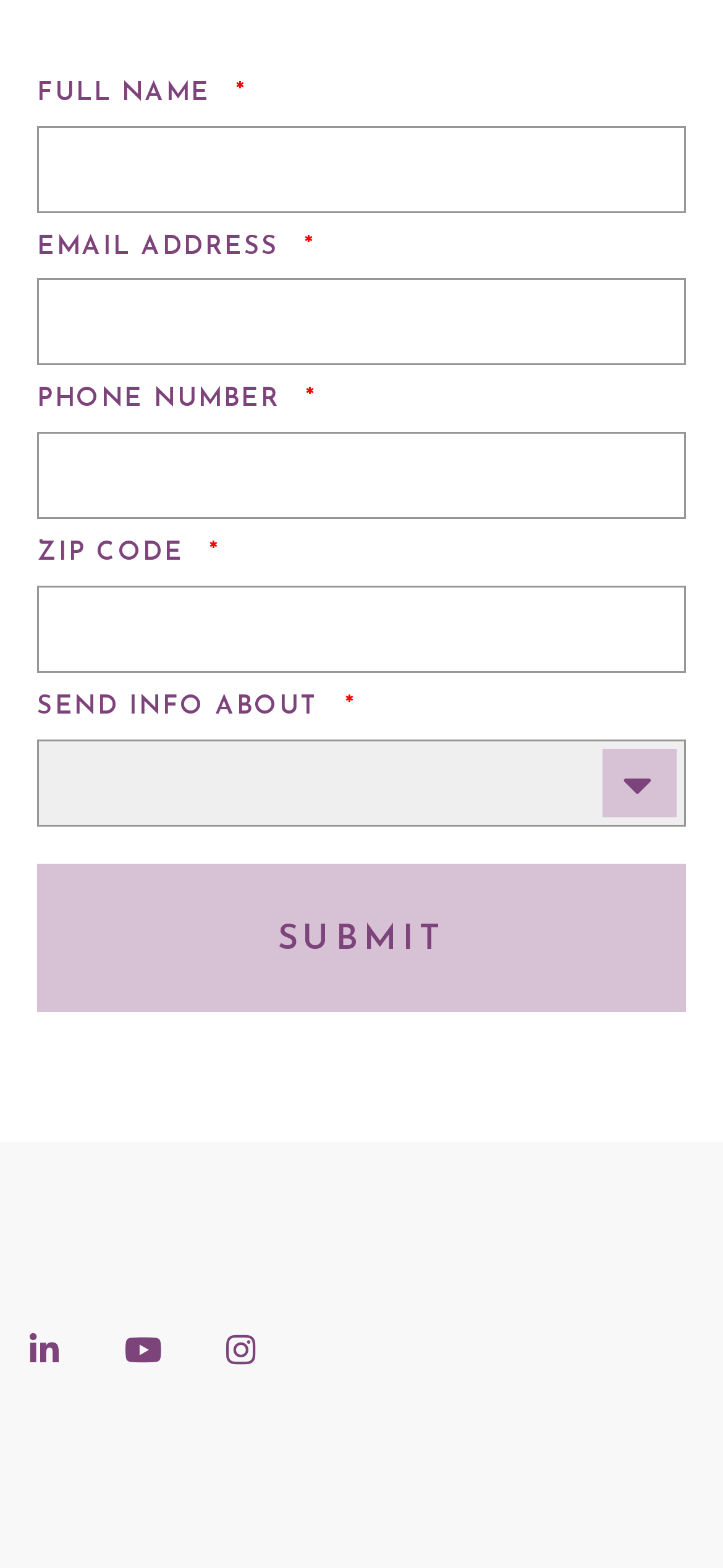Pinpoint the bounding box coordinates of the element you need to click to execute the following instruction: "input email address". The bounding box should be represented by four float numbers between 0 and 1, in the format [left, top, right, bottom].

[0.051, 0.178, 0.949, 0.233]